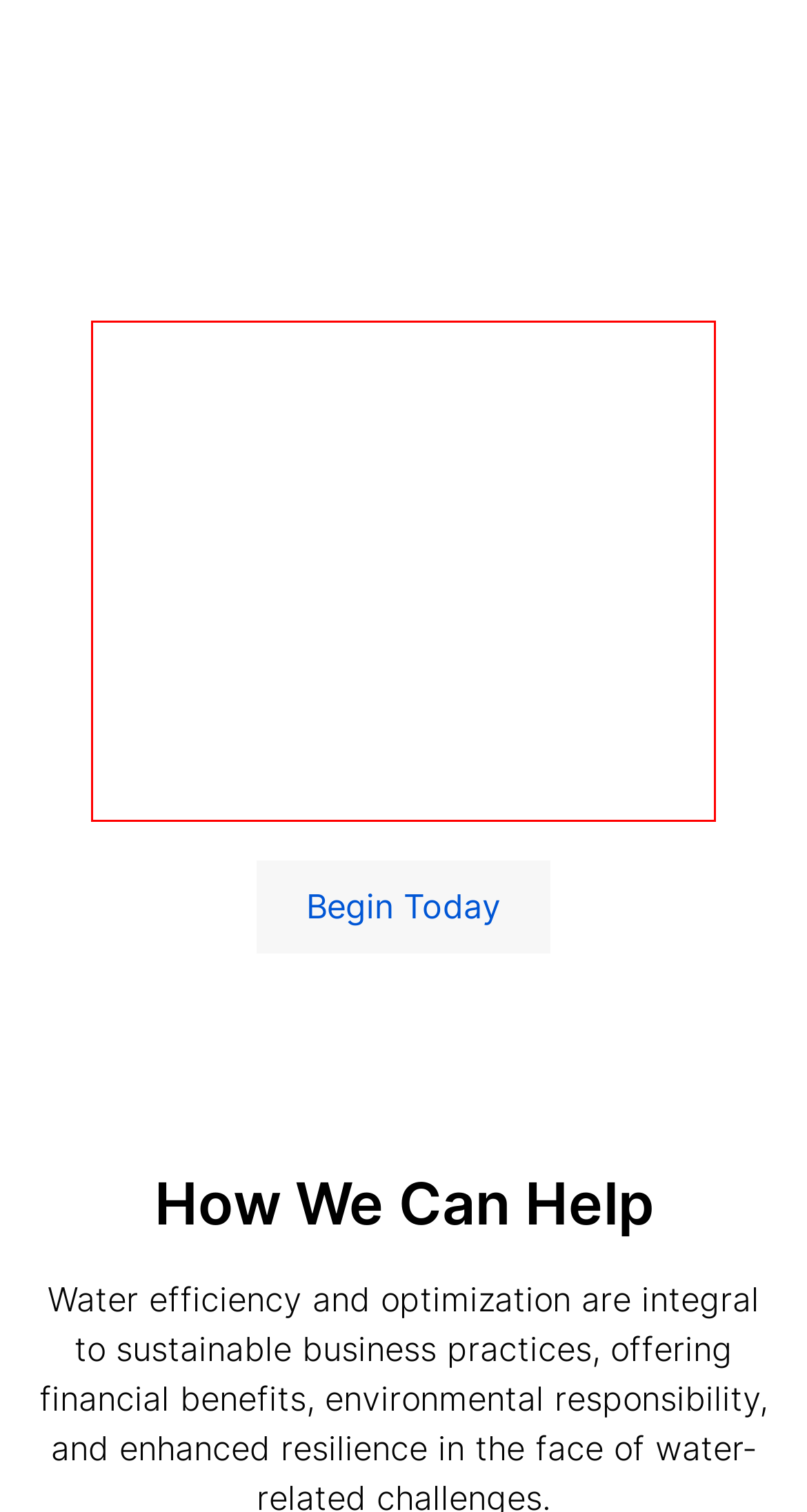The screenshot provided shows a webpage with a red bounding box. Apply OCR to the text within this red bounding box and provide the extracted content.

We are now in a climate action era, where every company is under pressure not only to measure and report their water emissions but also to take concrete steps to minimize their environmental impact. This guide provides practical tips for establishing a climate program that not only achieves significant water reduction but also tangible business benefits.